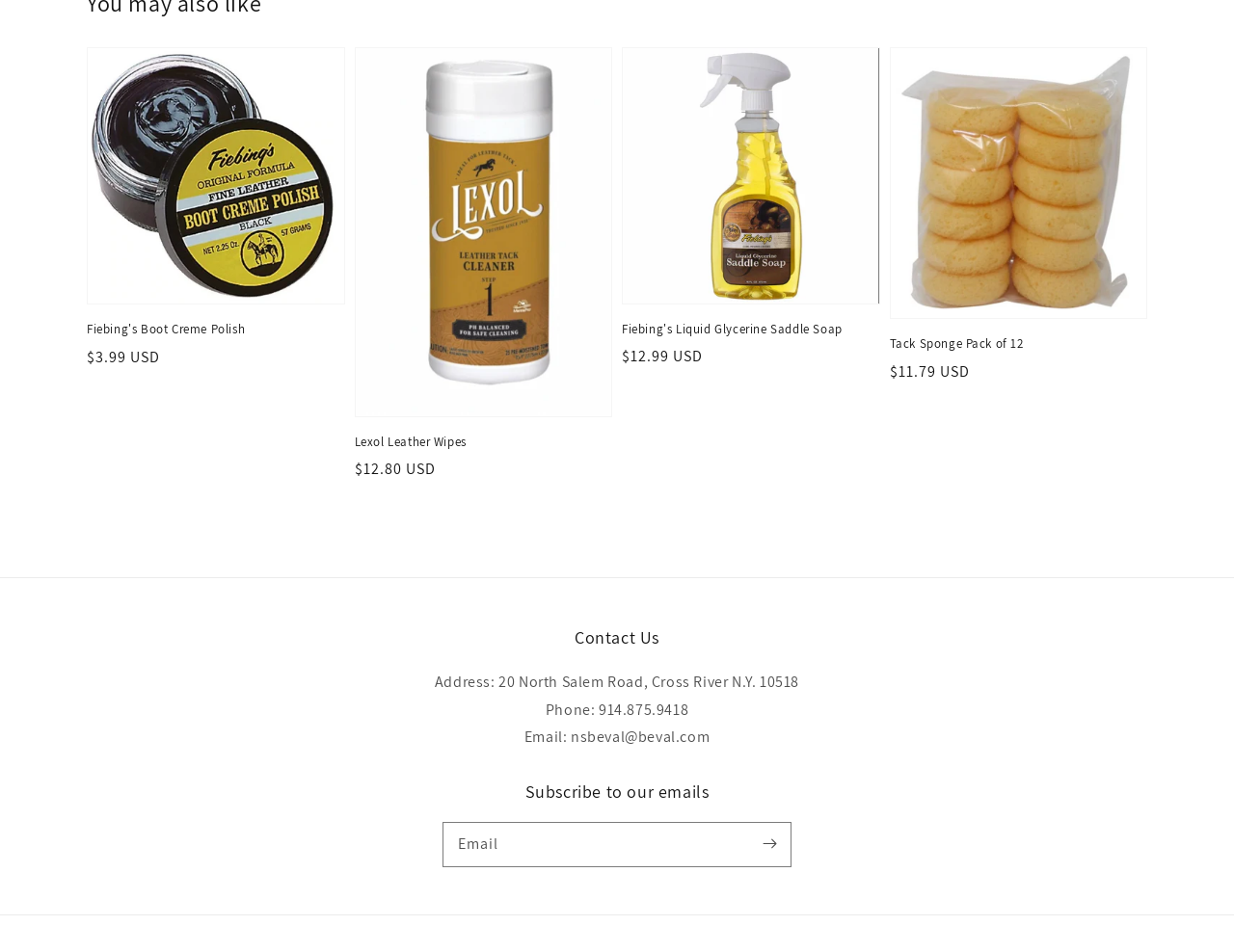What is the contact phone number?
Using the image, provide a detailed and thorough answer to the question.

I found the contact information section on the webpage and located the phone number which is 914.875.9418.